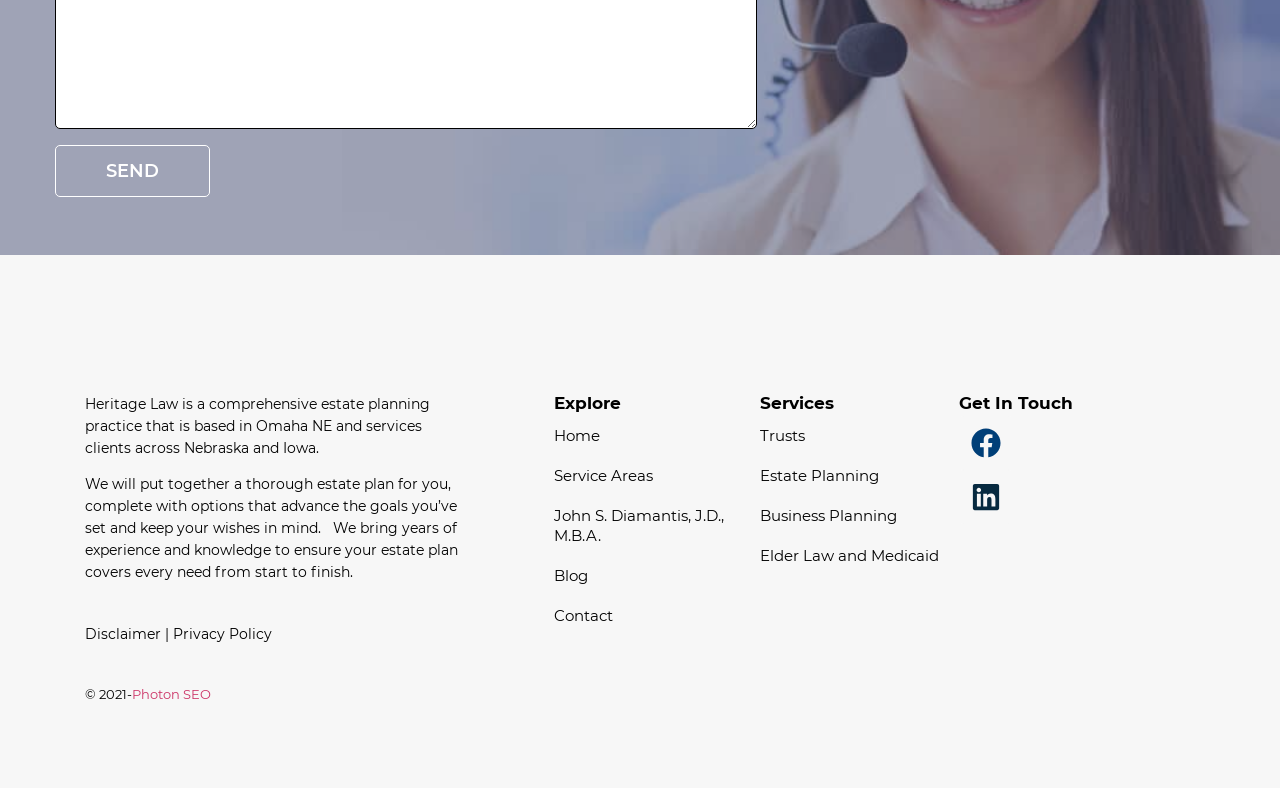Respond with a single word or phrase:
What are the services offered by the law practice?

Trusts, Estate Planning, Business Planning, Elder Law and Medicaid